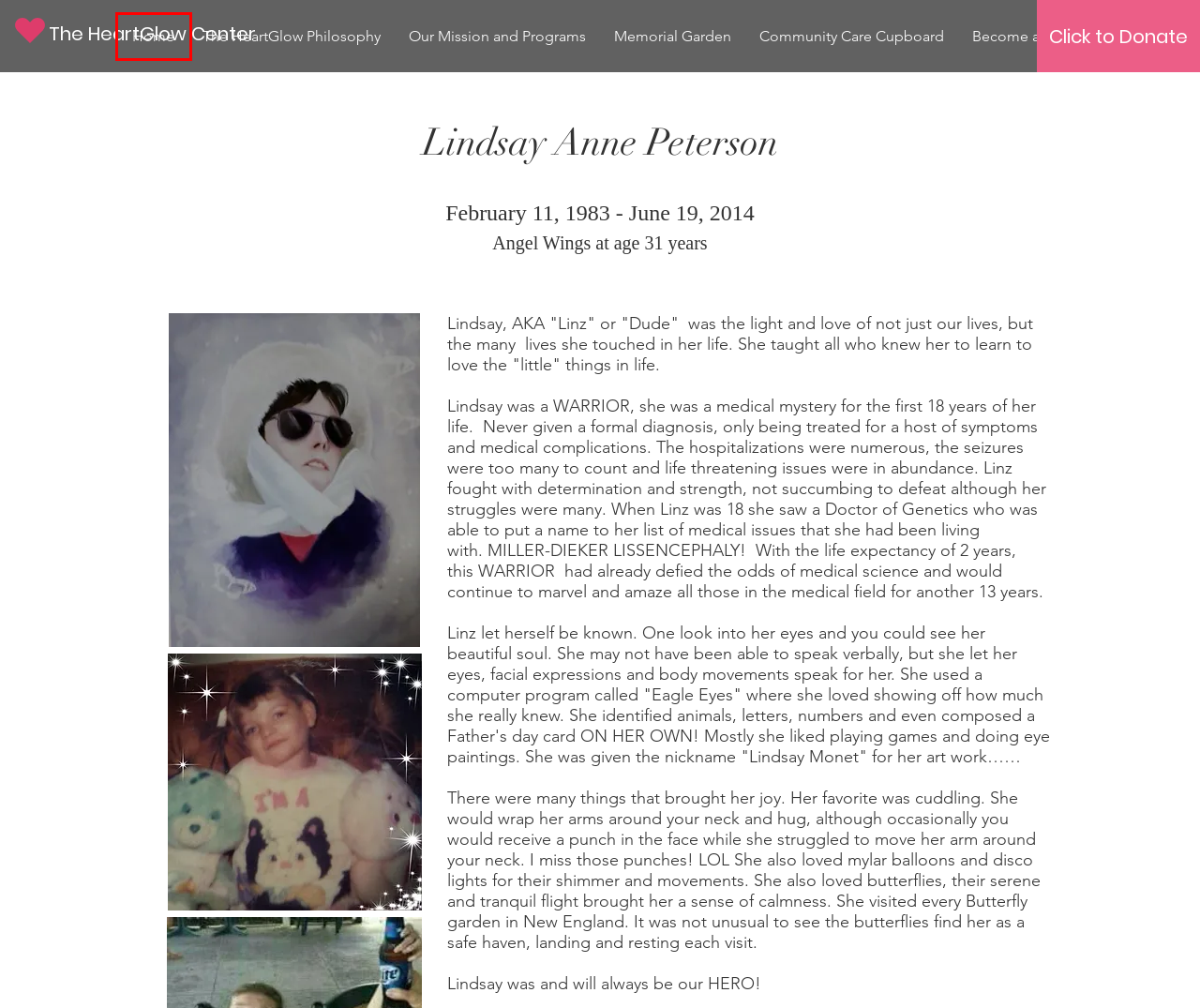Given a webpage screenshot with a UI element marked by a red bounding box, choose the description that best corresponds to the new webpage that will appear after clicking the element. The candidates are:
A. The HeartGlow Philosophy | The HeartGlow Center
B. Become a Sponsor | The HeartGlow Center
C. Community Care Cupboard | The HeartGlow Center
D. Our Mission and Programs | The HeartGlow Center
E. Home | The HeartGlow Center
F. Website Builder - Create a Free Website Today | Wix.com
G. DONATE NOW | The HeartGlow Center
H. Memorial Garden | The HeartGlow Center

E